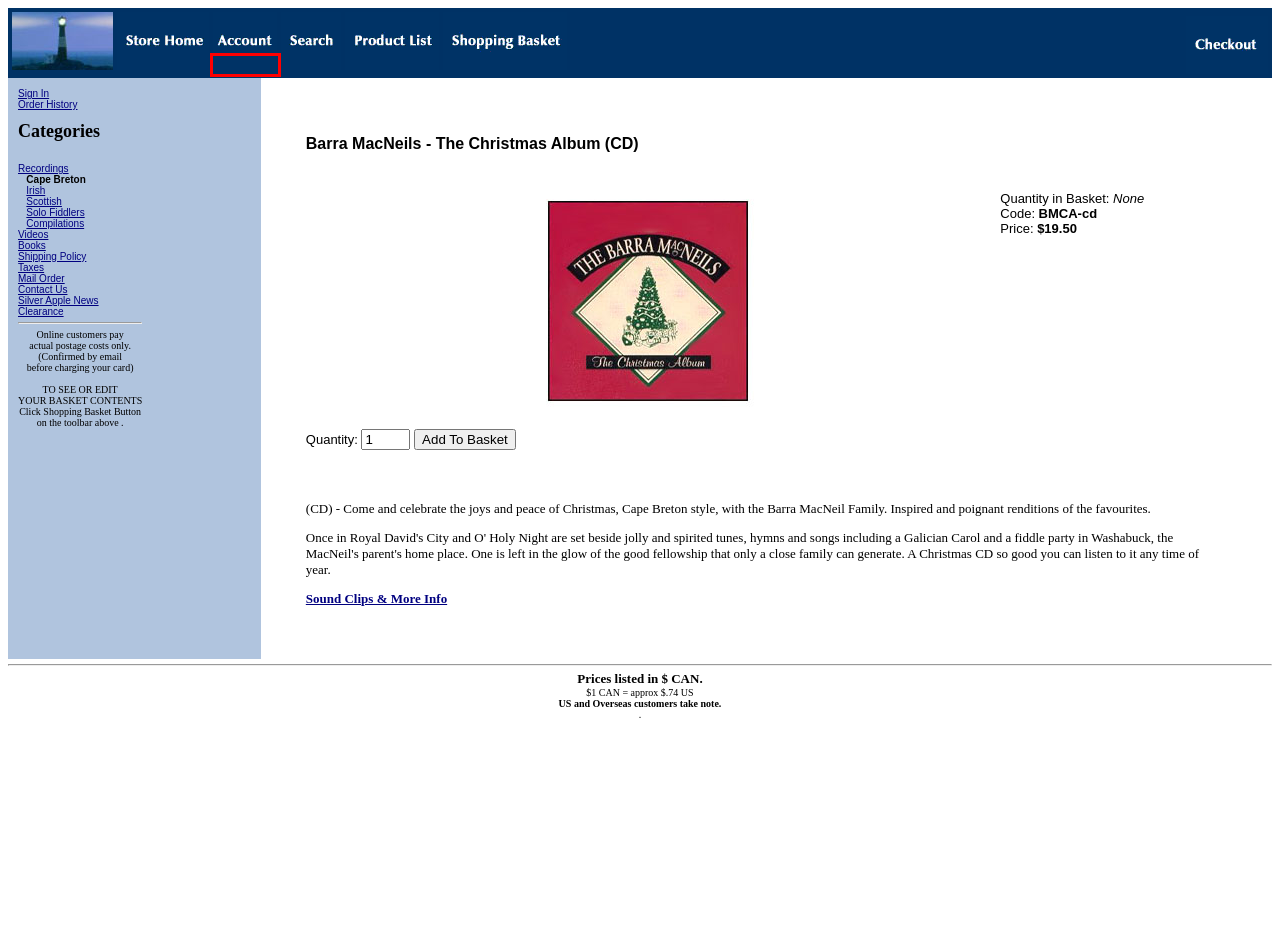You are looking at a screenshot of a webpage with a red bounding box around an element. Determine the best matching webpage description for the new webpage resulting from clicking the element in the red bounding box. Here are the descriptions:
A. Cranford Publications: Compilations
B. Cranford Publications: Solo Fiddlers
C. Cranford Publications: Checkout: Customer Login
D. Cranford Publications
E. Cranford Publications: Silver Apple News
F. Cranford Publications: Product List
G. Cranford Publications: Recordings
H. Cranford Publications: Customer Login

H